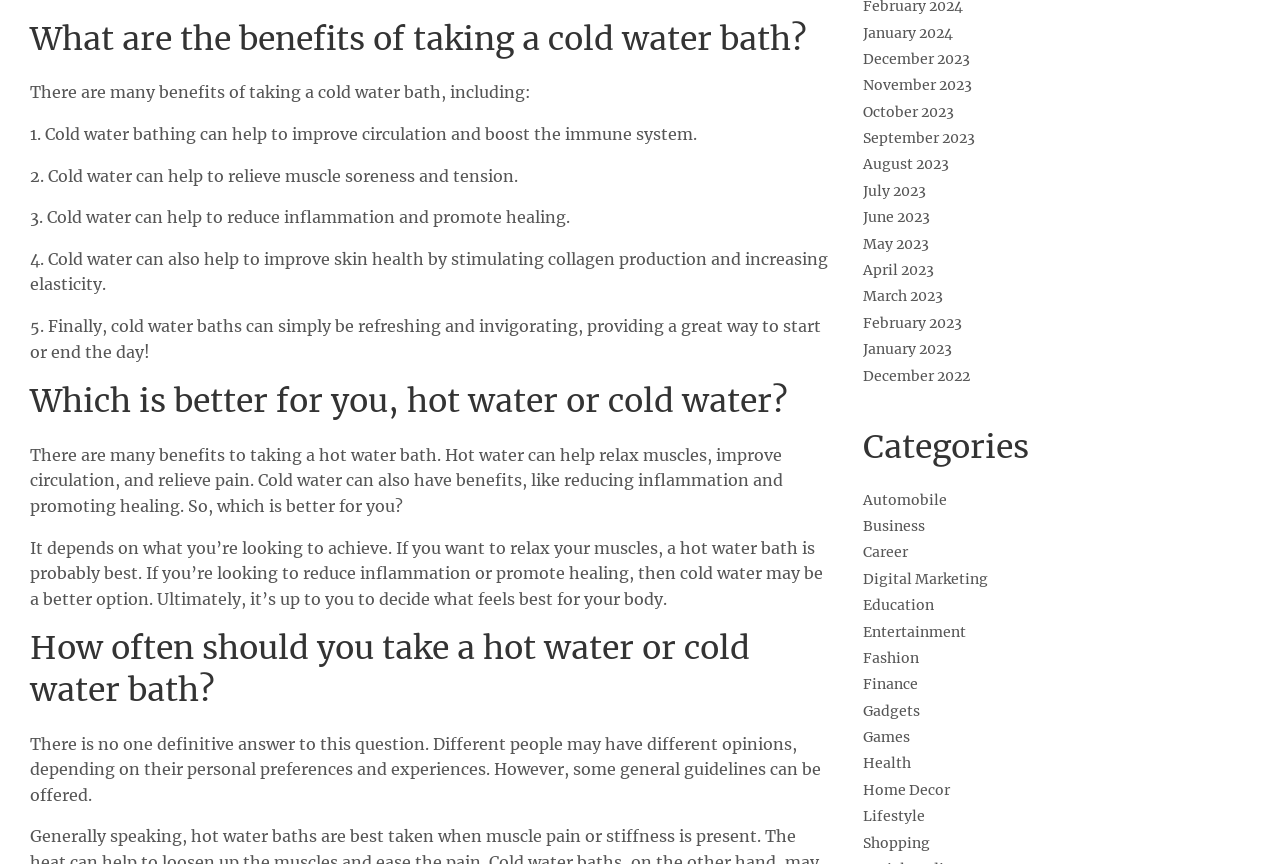Please answer the following question using a single word or phrase: 
How often should you take a hot water or cold water bath?

There is no one definitive answer.